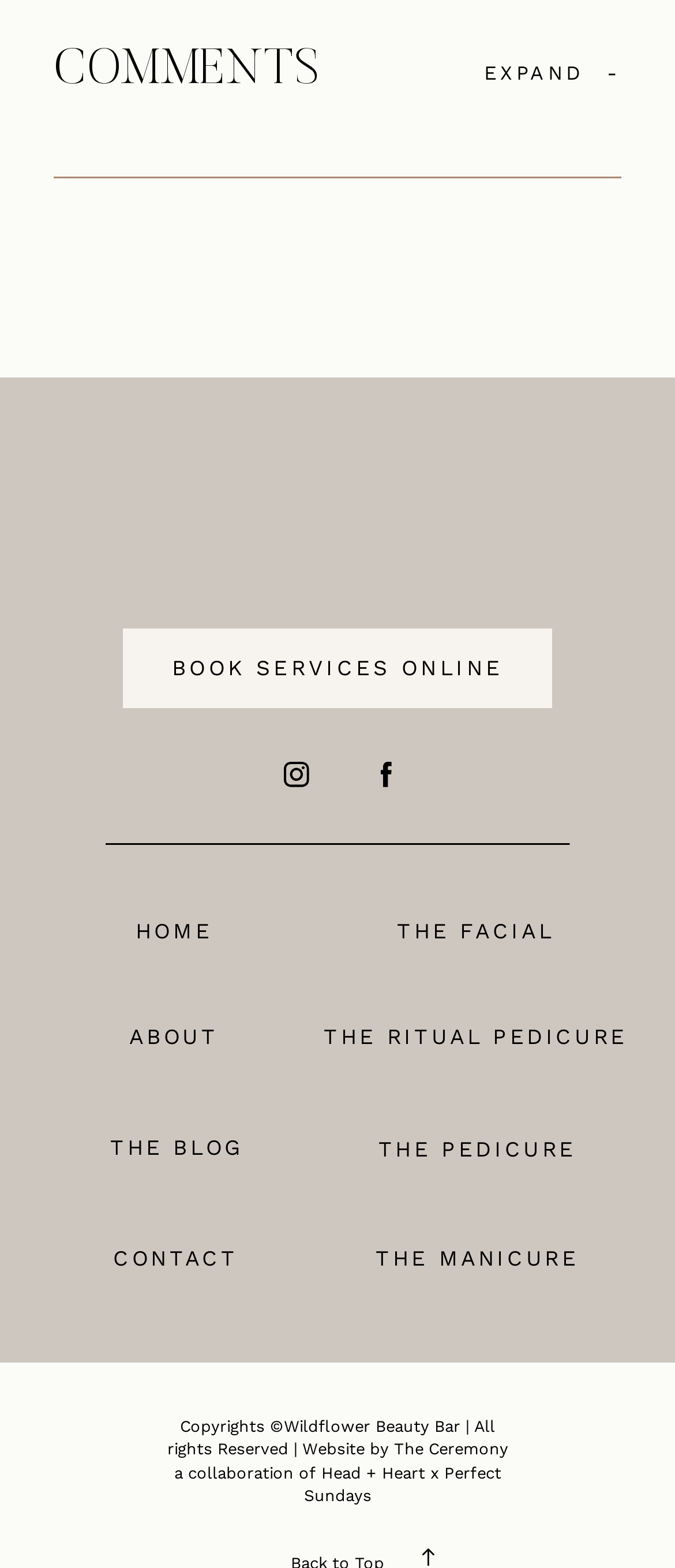What is the purpose of the 'BOOK SERVICES ONLINE' link?
Provide a thorough and detailed answer to the question.

I analyzed the text of the link 'BOOK SERVICES ONLINE' and inferred that its purpose is to allow users to book services online, likely related to beauty or wellness services offered by Wildflower Beauty Bar.